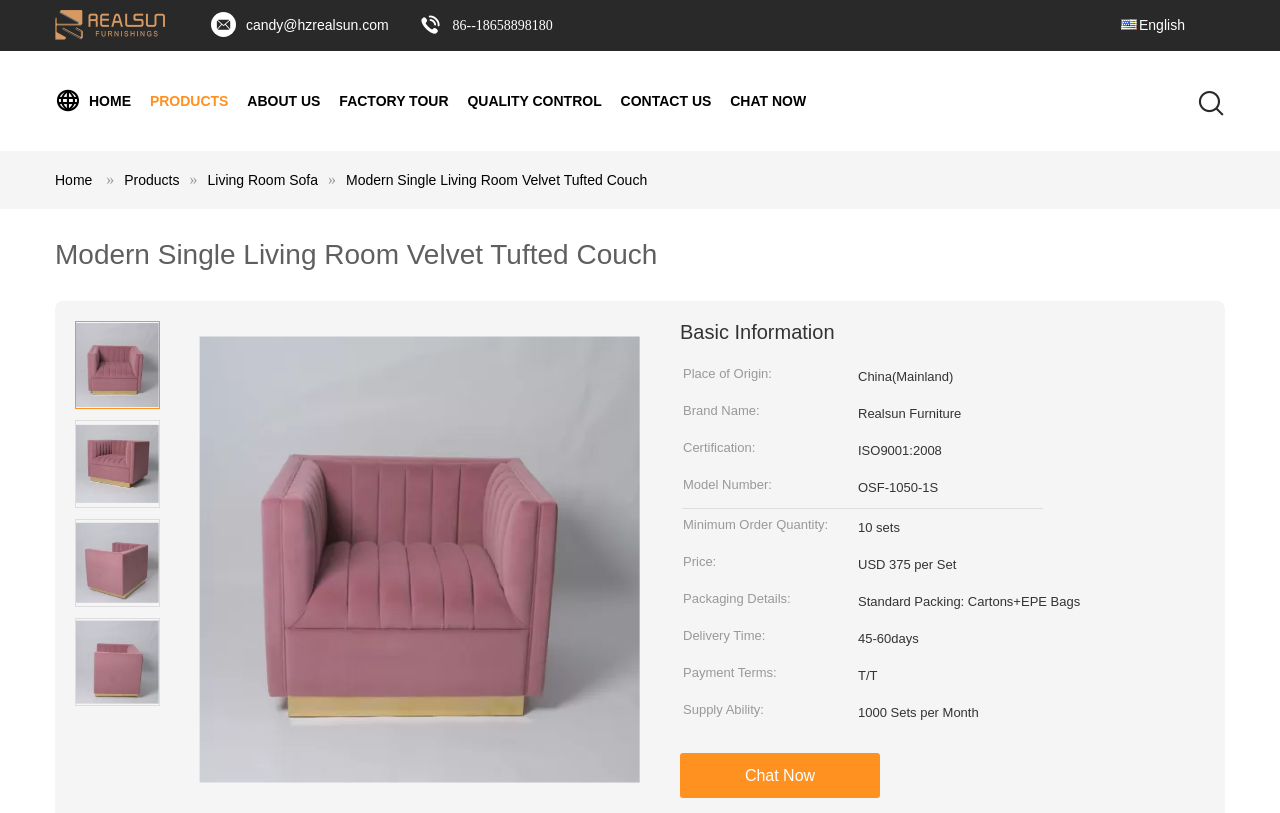Please determine the bounding box coordinates of the area that needs to be clicked to complete this task: 'Switch to English language'. The coordinates must be four float numbers between 0 and 1, formatted as [left, top, right, bottom].

[0.873, 0.0, 0.926, 0.042]